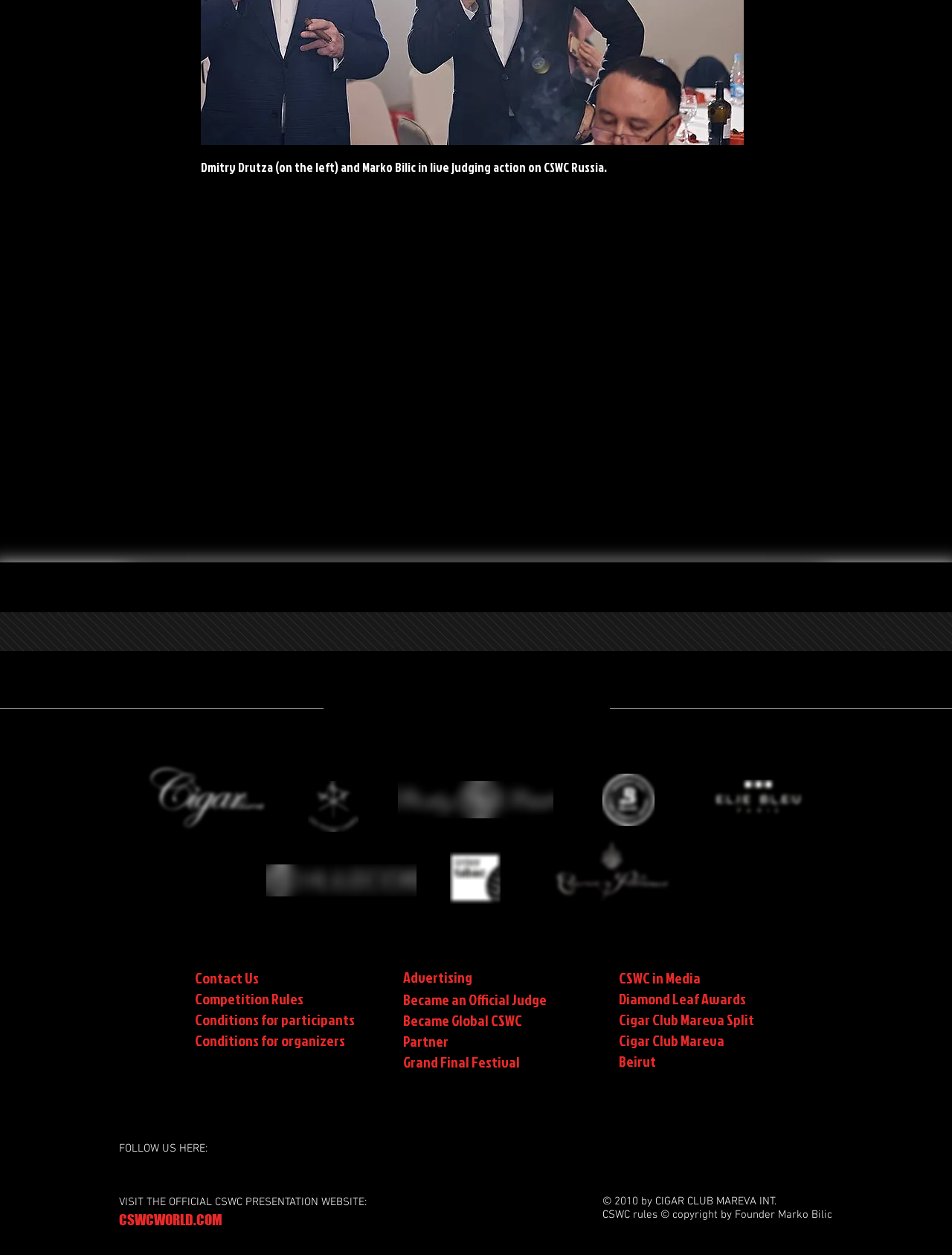Specify the bounding box coordinates of the element's region that should be clicked to achieve the following instruction: "Visit the official CSWC presentation website". The bounding box coordinates consist of four float numbers between 0 and 1, in the format [left, top, right, bottom].

[0.125, 0.964, 0.413, 0.98]